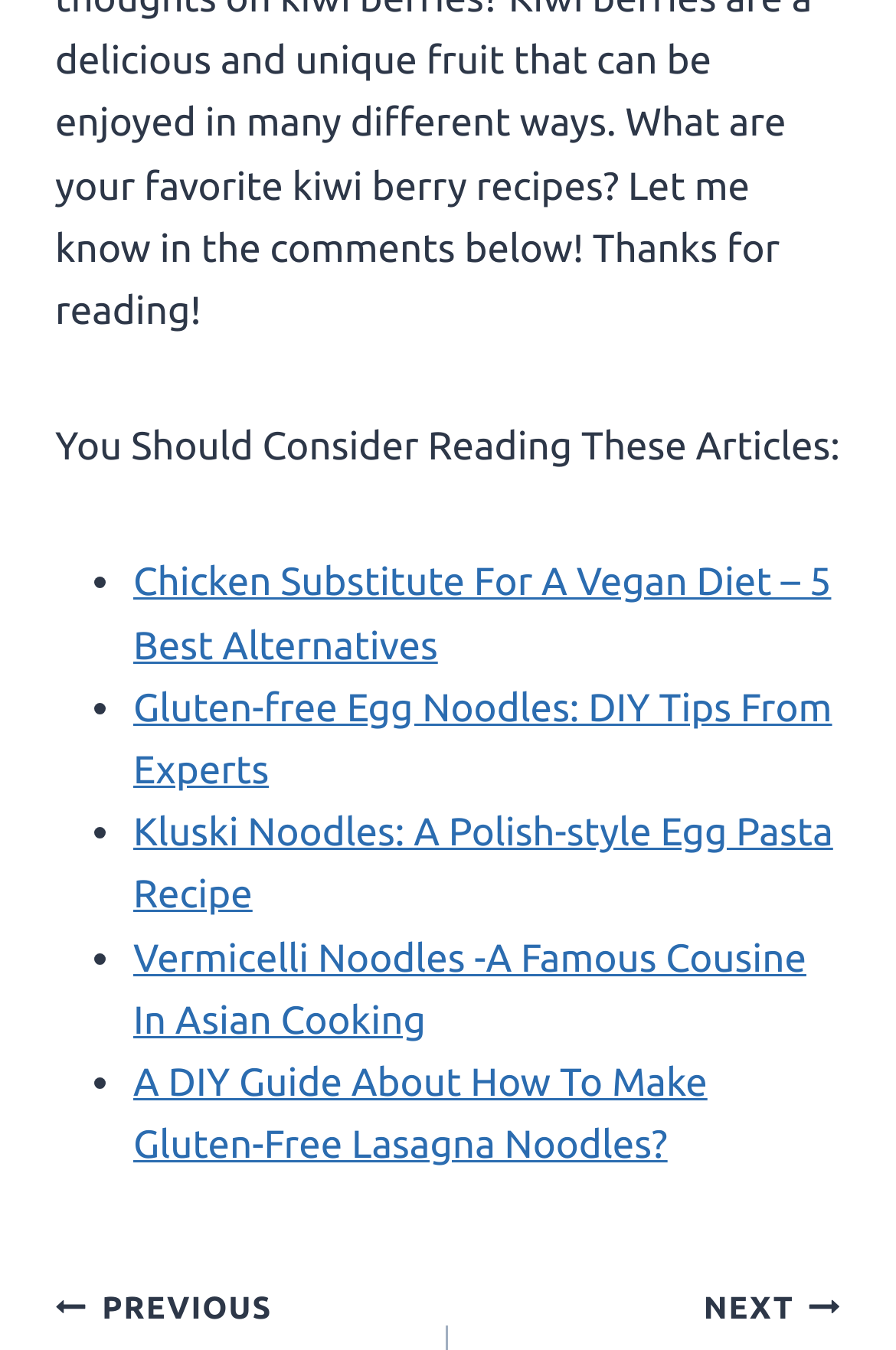Answer the following inquiry with a single word or phrase:
How many article links are listed?

5